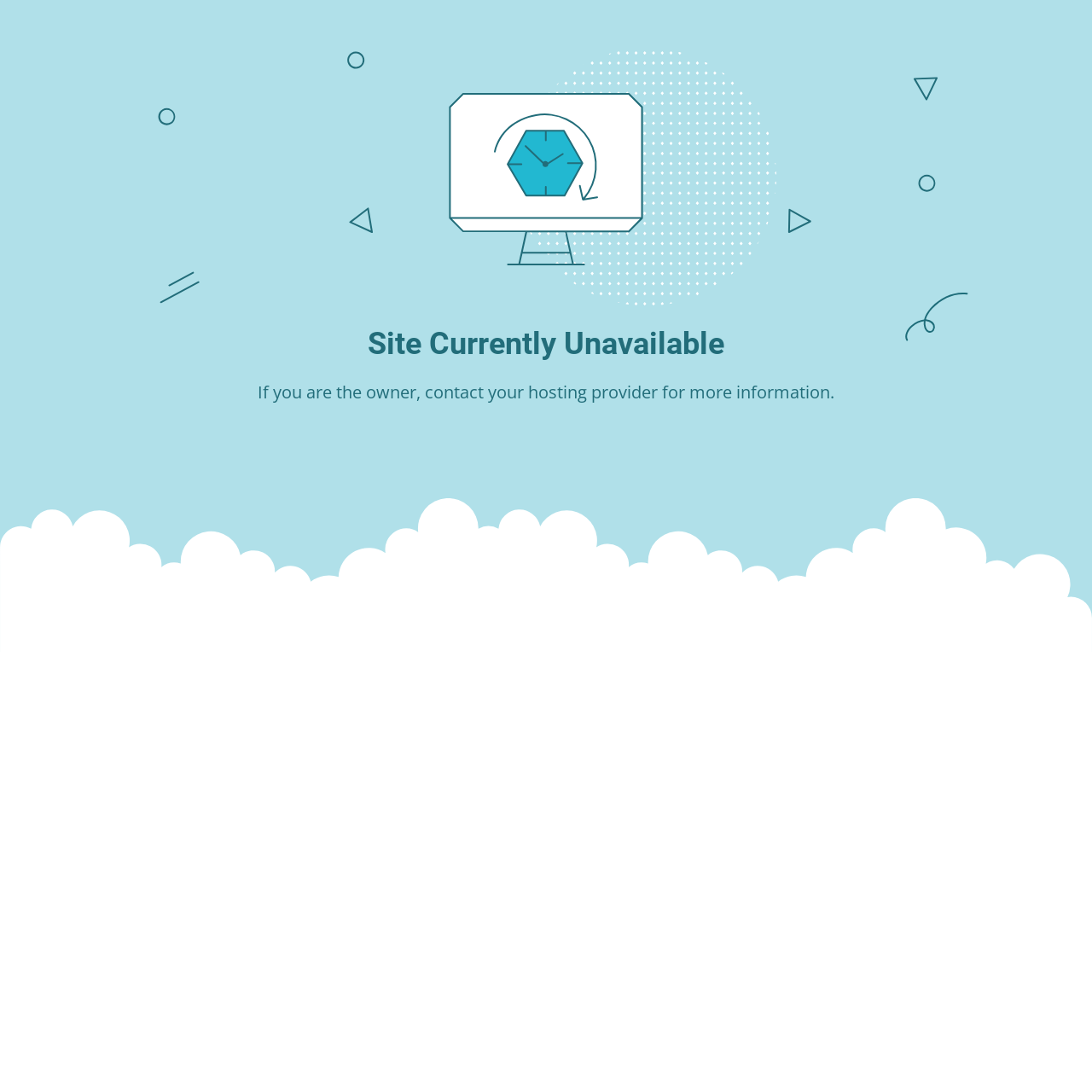Identify the main heading from the webpage and provide its text content.

Site Currently Unavailable